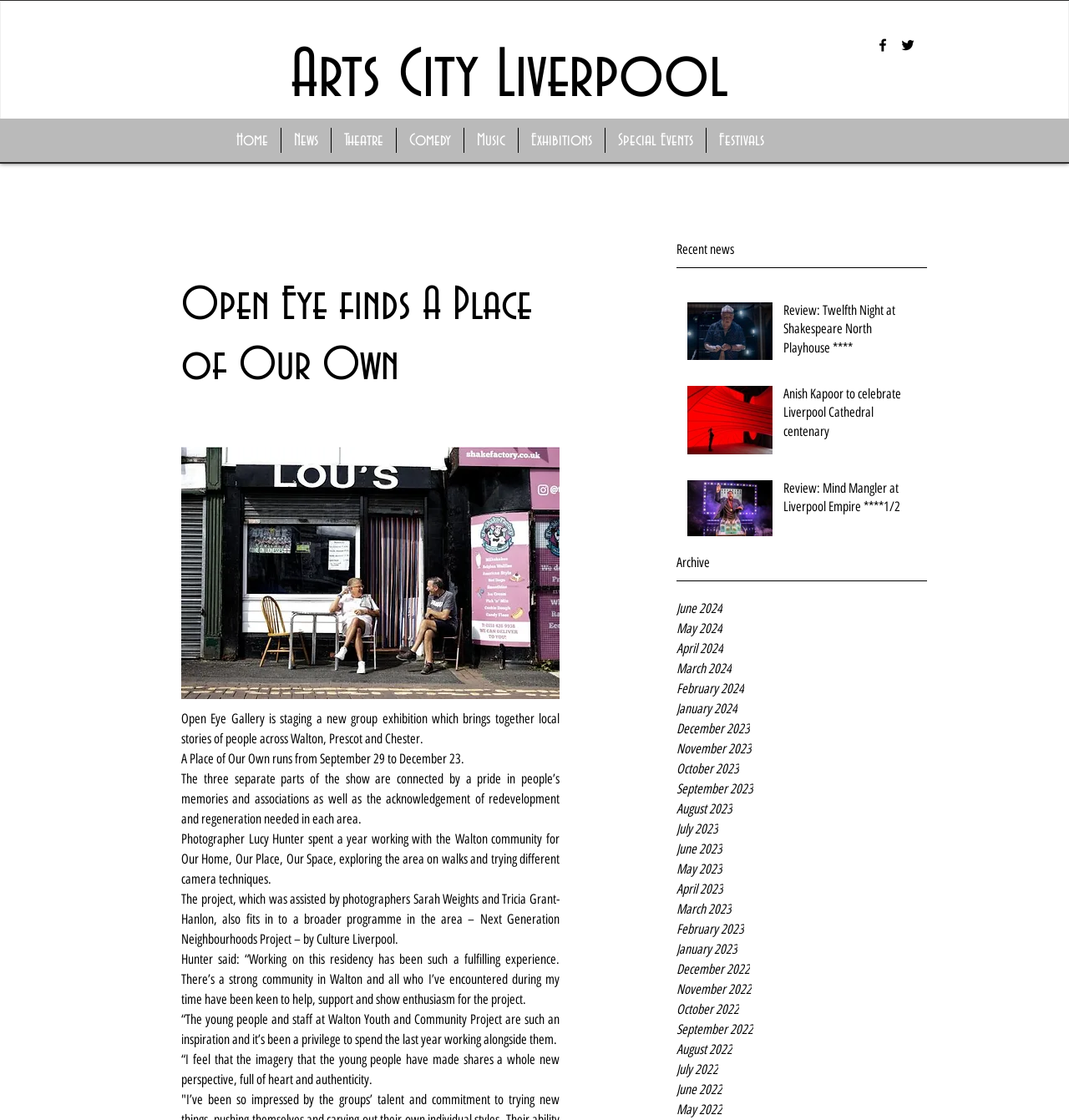Locate the bounding box coordinates of the element I should click to achieve the following instruction: "View the Review: Twelfth Night at Shakespeare North Playhouse article".

[0.733, 0.269, 0.858, 0.324]